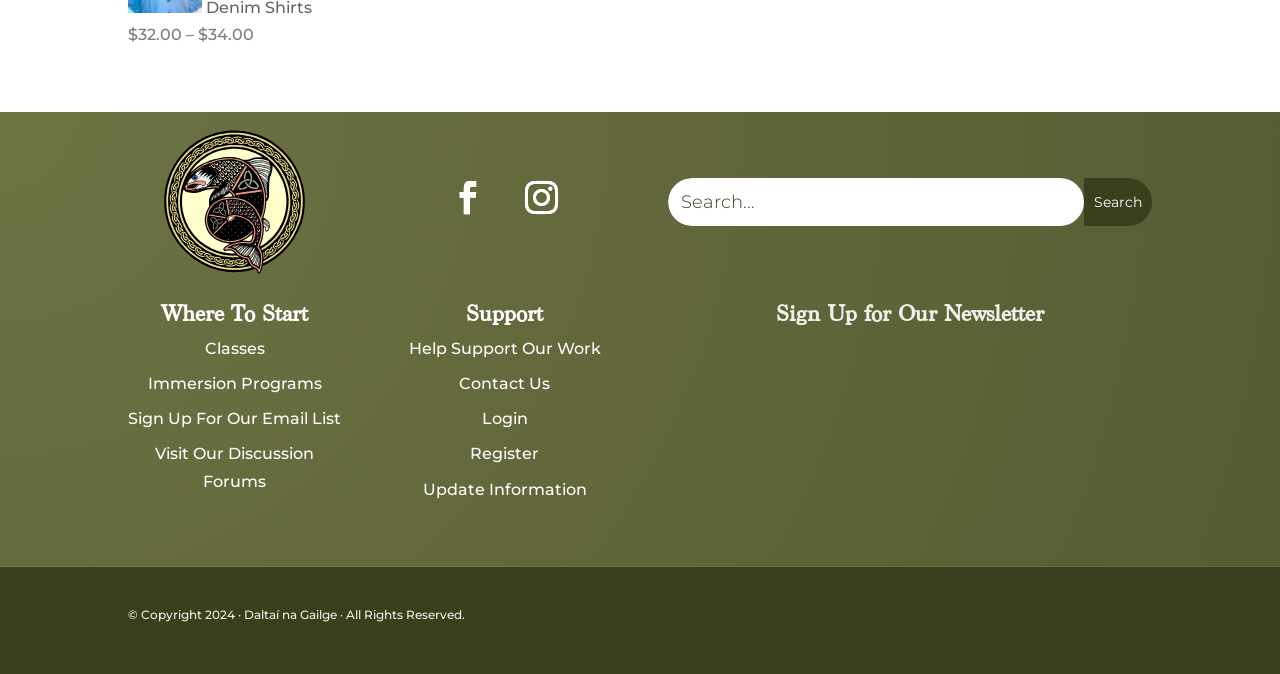Bounding box coordinates are specified in the format (top-left x, top-left y, bottom-right x, bottom-right y). All values are floating point numbers bounded between 0 and 1. Please provide the bounding box coordinate of the region this sentence describes: Classes

[0.16, 0.503, 0.207, 0.531]